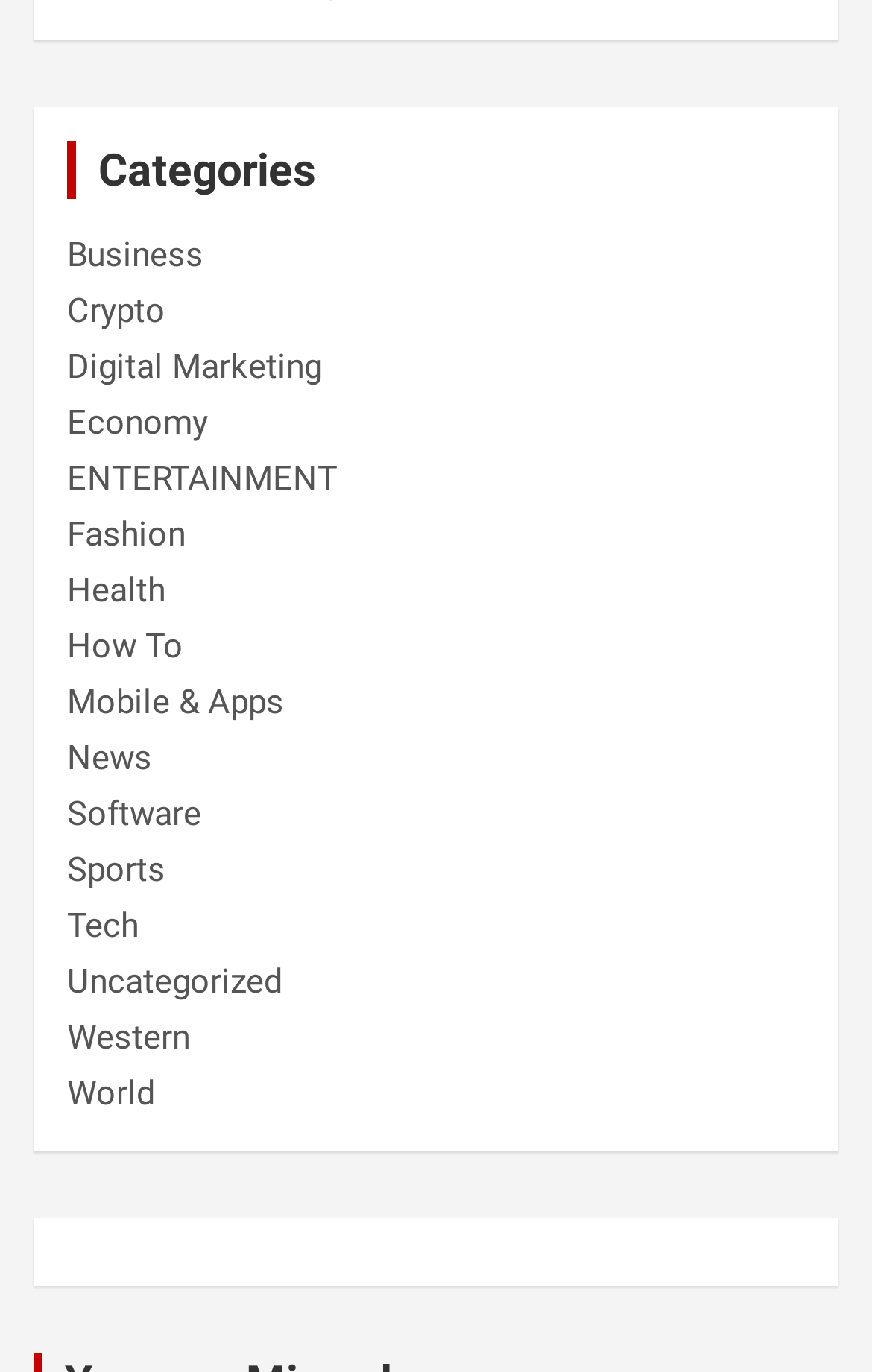Extract the bounding box of the UI element described as: "How To".

[0.077, 0.456, 0.21, 0.486]